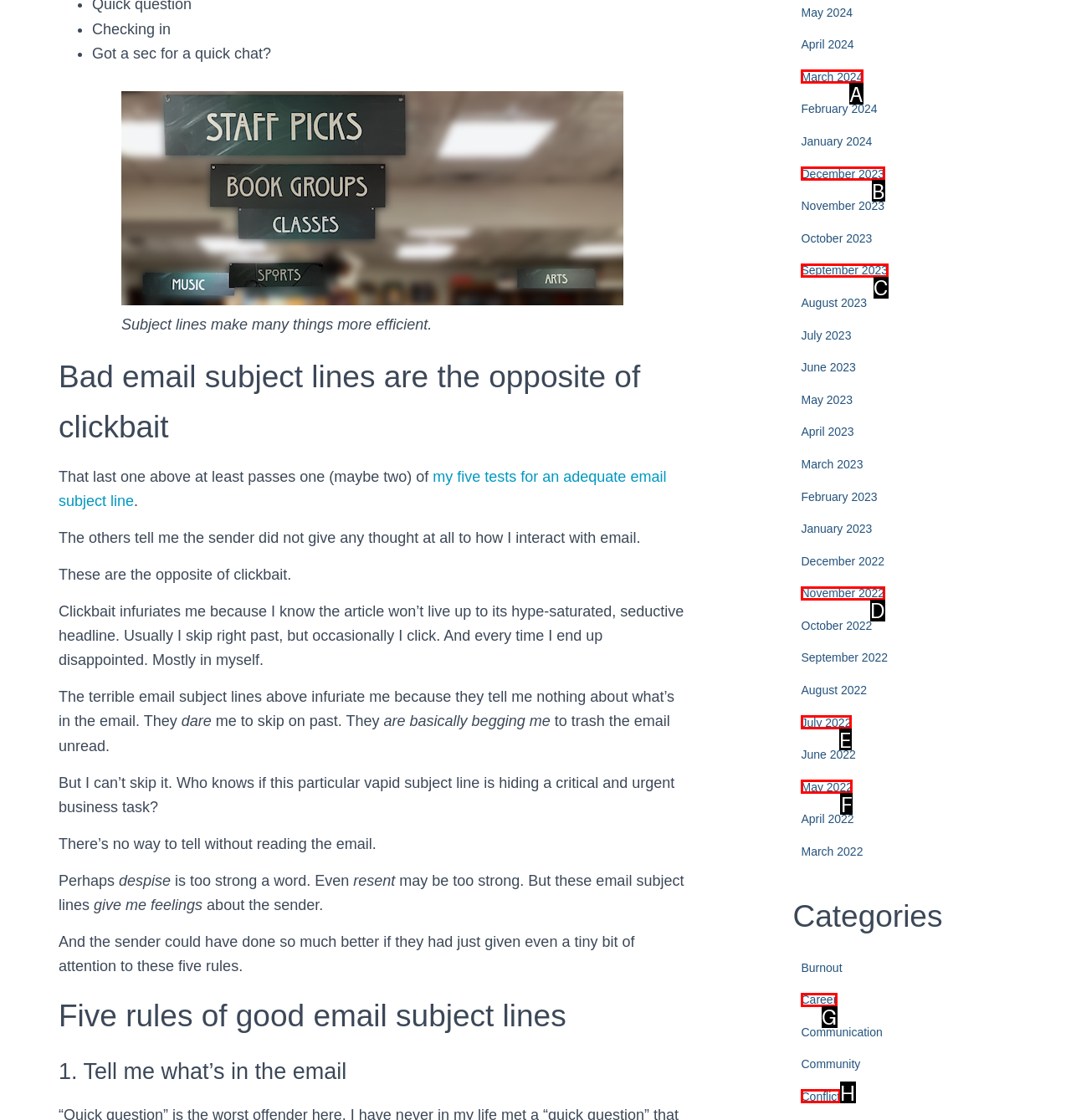From the options shown, which one fits the description: September 2023? Respond with the appropriate letter.

C